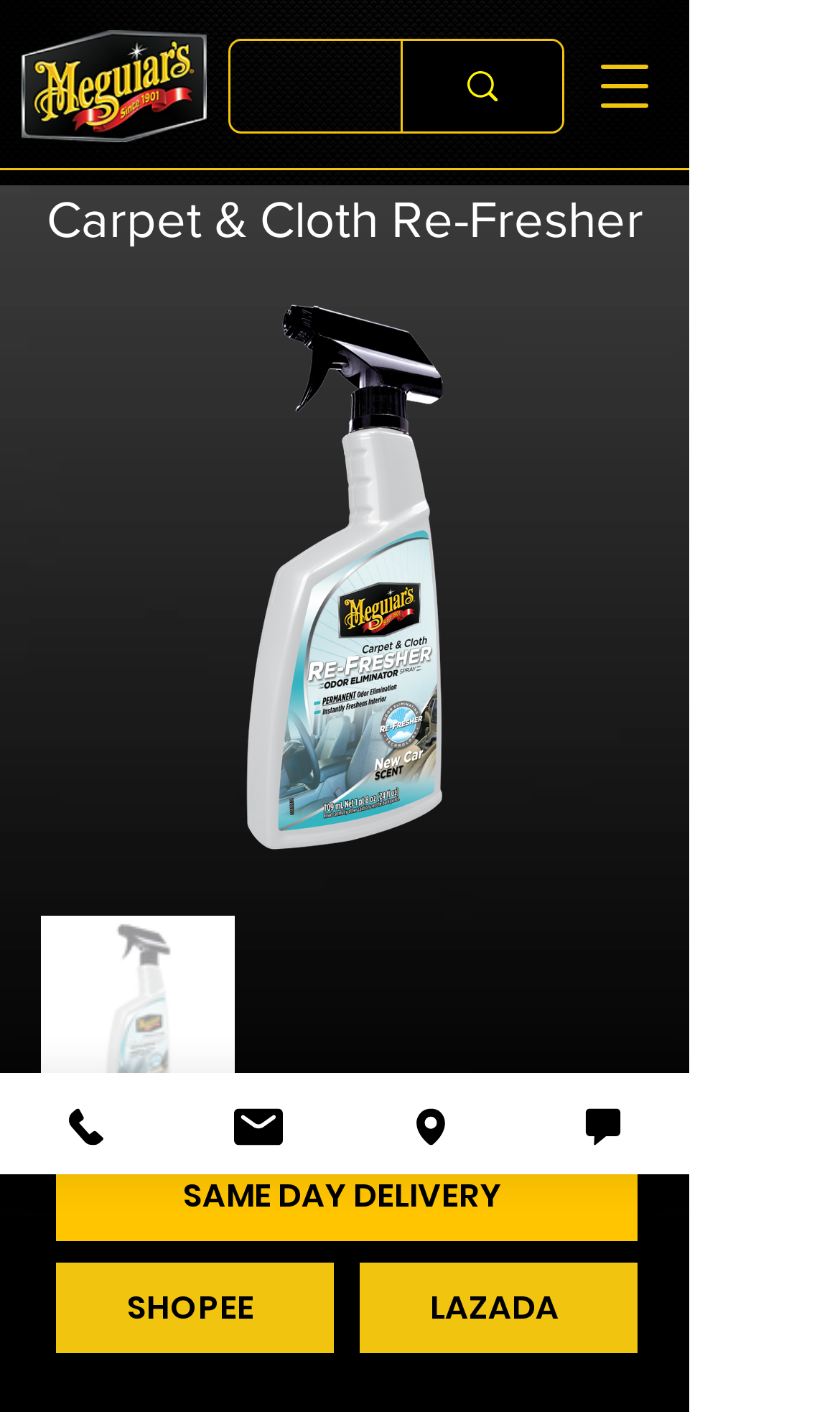Reply to the question with a single word or phrase:
What is the name of the company?

Meguiar's Philippines